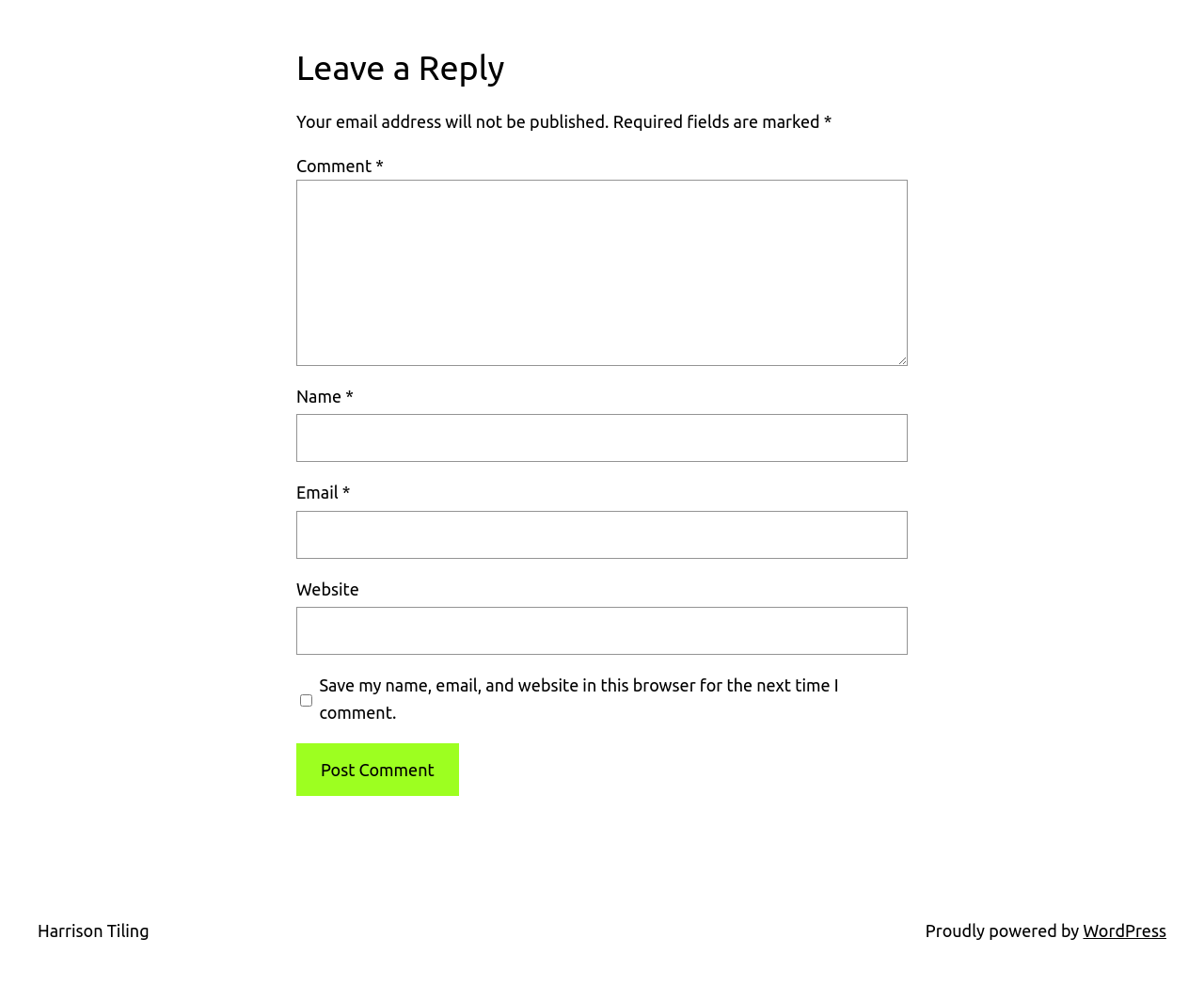What is the name of the website?
Could you answer the question with a detailed and thorough explanation?

At the bottom of the webpage, there is a link labeled as 'Harrison Tiling'. This suggests that the name of the website is Harrison Tiling.